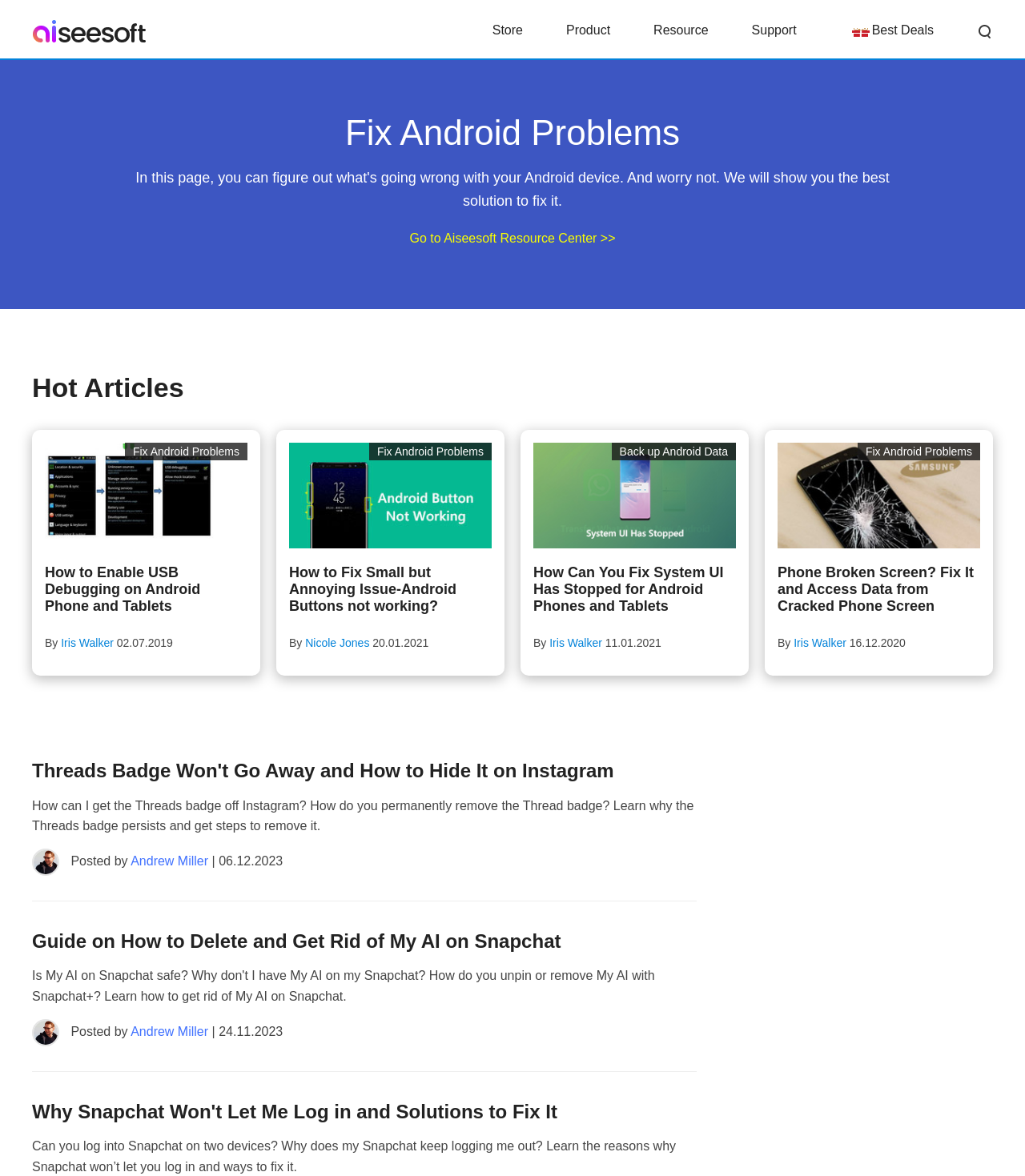Based on the image, provide a detailed response to the question:
What is the topic of the article 'Fix Android Problems'?

The article 'Fix Android Problems' is listed under the 'Hot Articles' section, and its content suggests that it is related to troubleshooting Android devices, hence the topic is Android troubleshooting.